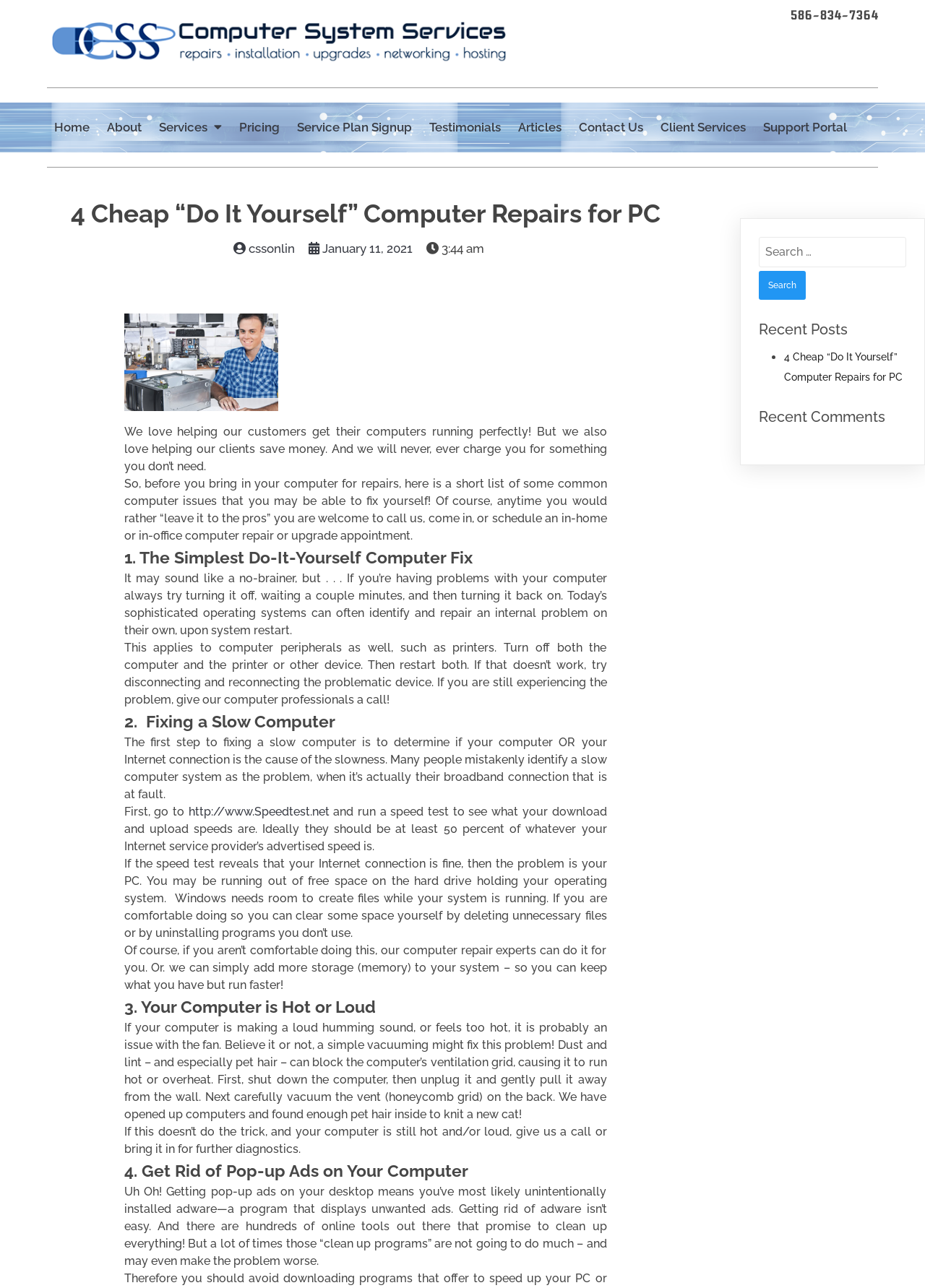Locate the bounding box coordinates of the element to click to perform the following action: 'Read the '4 Cheap “Do It Yourself” Computer Repairs for PC' article'. The coordinates should be given as four float values between 0 and 1, in the form of [left, top, right, bottom].

[0.076, 0.154, 0.714, 0.177]